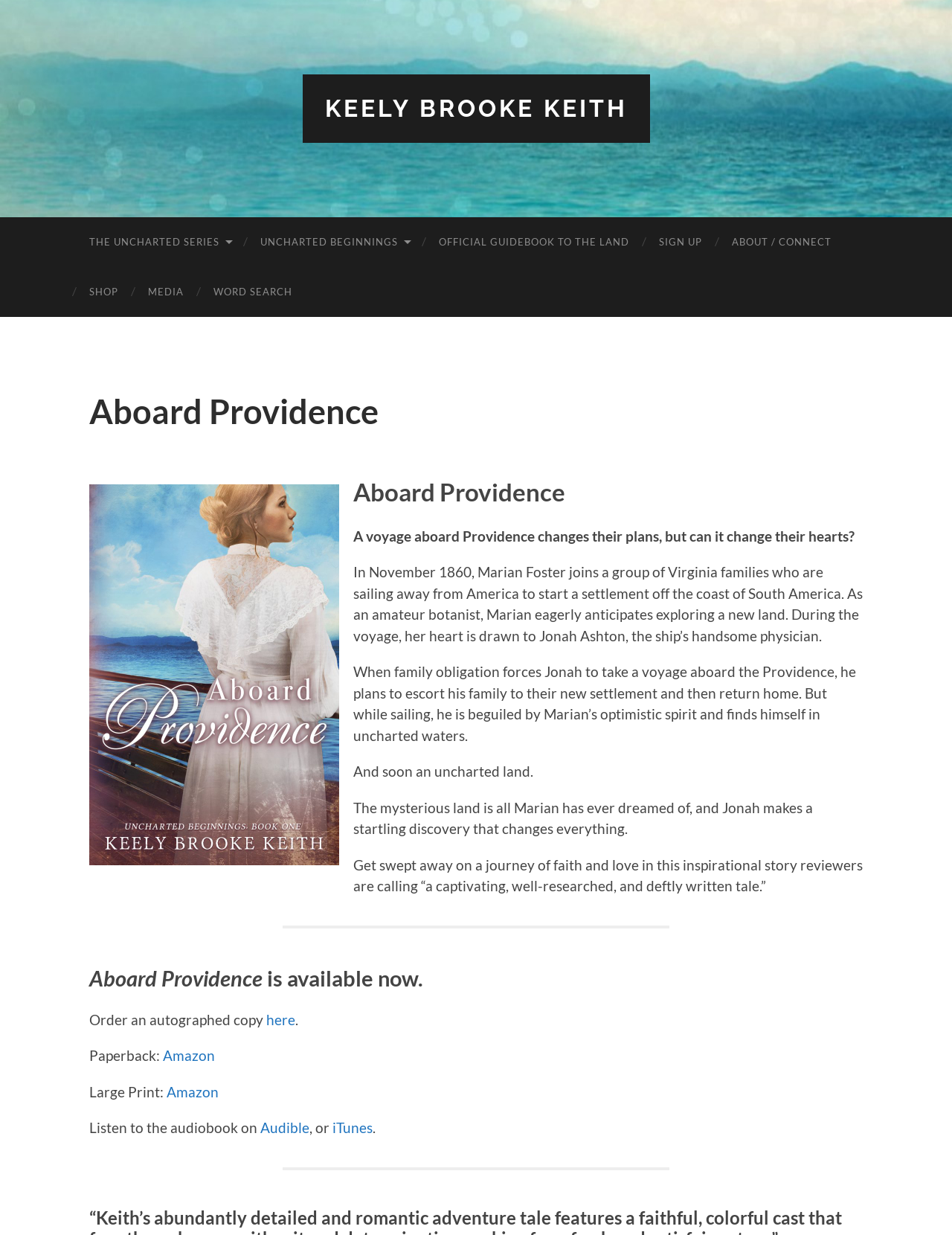Explain the webpage's design and content in an elaborate manner.

The webpage is about the book "Aboard Providence" by Keely Brooke Keith. At the top, there is a navigation menu with links to the author's website, including "THE UNCHARTED SERIES", "UNCHARTED BEGINNINGS", "OFFICIAL GUIDEBOOK TO THE LAND", "SIGN UP", "ABOUT / CONNECT", and "SHOP". Below the navigation menu, there are two columns of links, with "MEDIA" and "WORD SEARCH" on the left, and "SHOP" on the right.

The main content of the webpage is about the book "Aboard Providence". There is a heading "Aboard Providence" followed by a figure, likely a book cover. Below the figure, there is a brief summary of the book, which tells the story of Marian Foster and Jonah Ashton's journey aboard the Providence. The summary is divided into four paragraphs, describing their voyage, their growing feelings for each other, and the discovery of a mysterious land.

Below the summary, there is a separator line, followed by a heading "Aboard Providence is available now." The book's availability is listed, with options to order an autographed copy, purchase a paperback or large print edition from Amazon, or listen to the audiobook on Audible or iTunes.